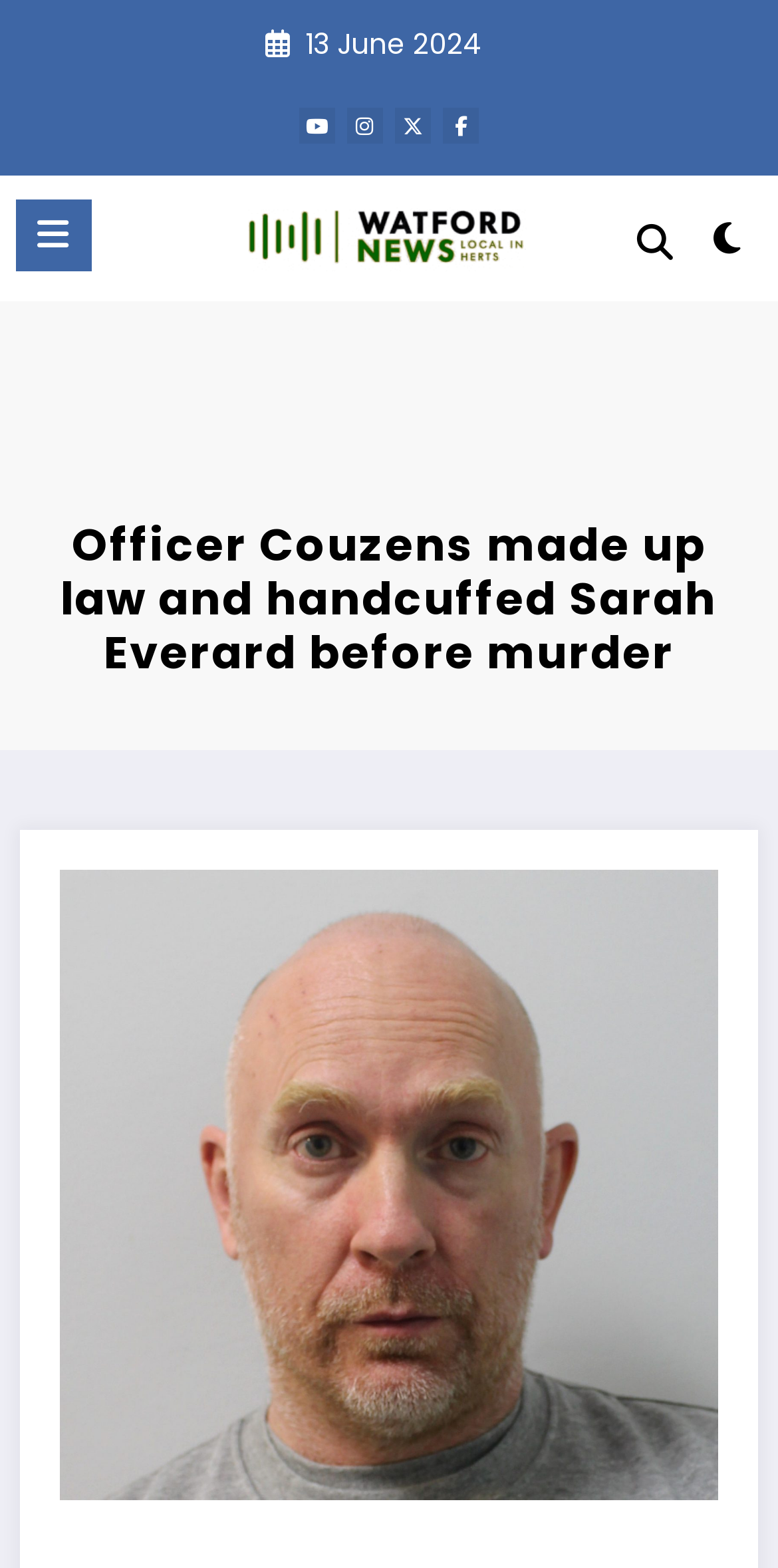Provide a thorough and detailed response to the question by examining the image: 
What is the purpose of the button?

I found the purpose of the button by looking at the button element with the content 'Menu' which is located at the top left of the webpage, indicating it is a menu button.